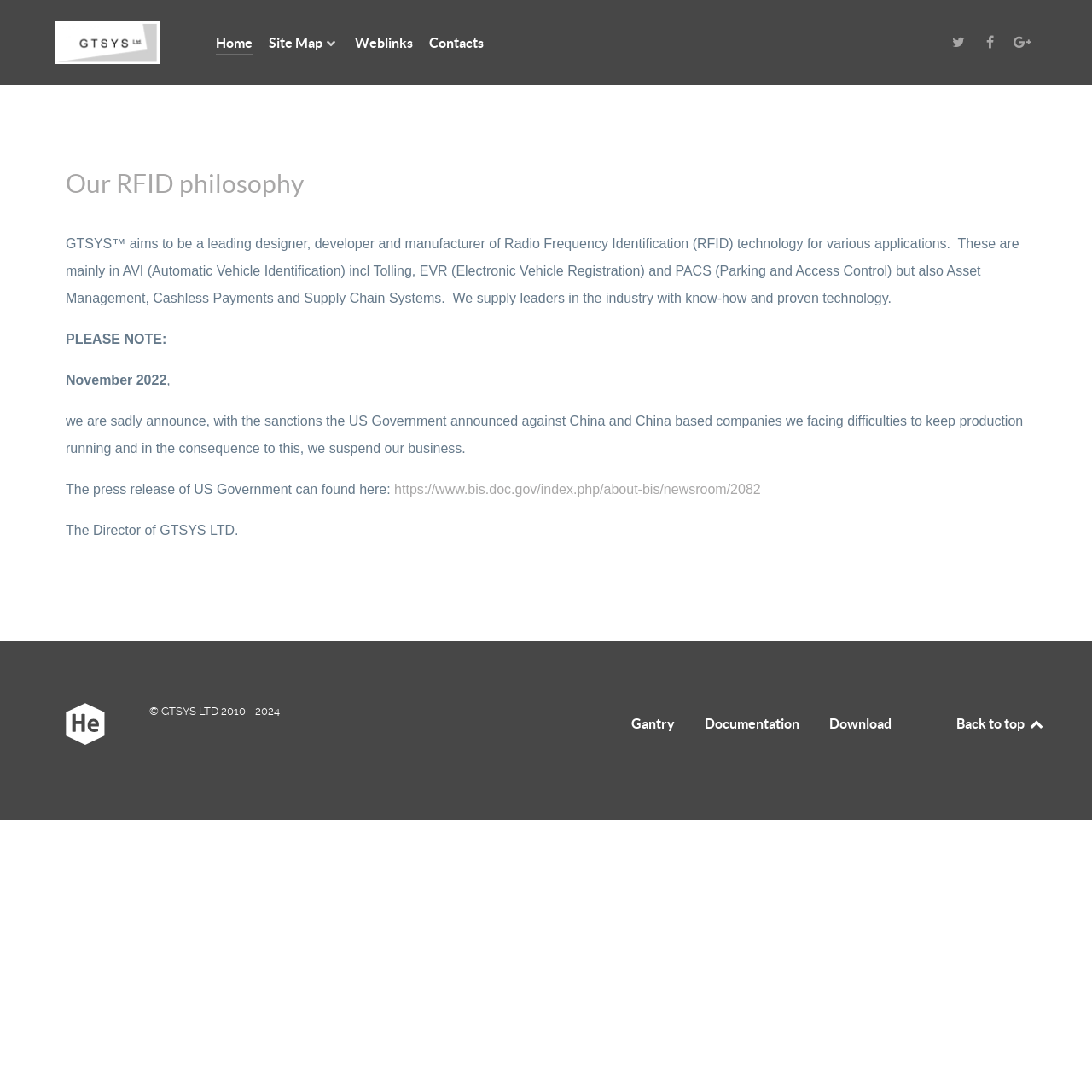Indicate the bounding box coordinates of the clickable region to achieve the following instruction: "Check the press release from the US Government."

[0.361, 0.441, 0.697, 0.455]